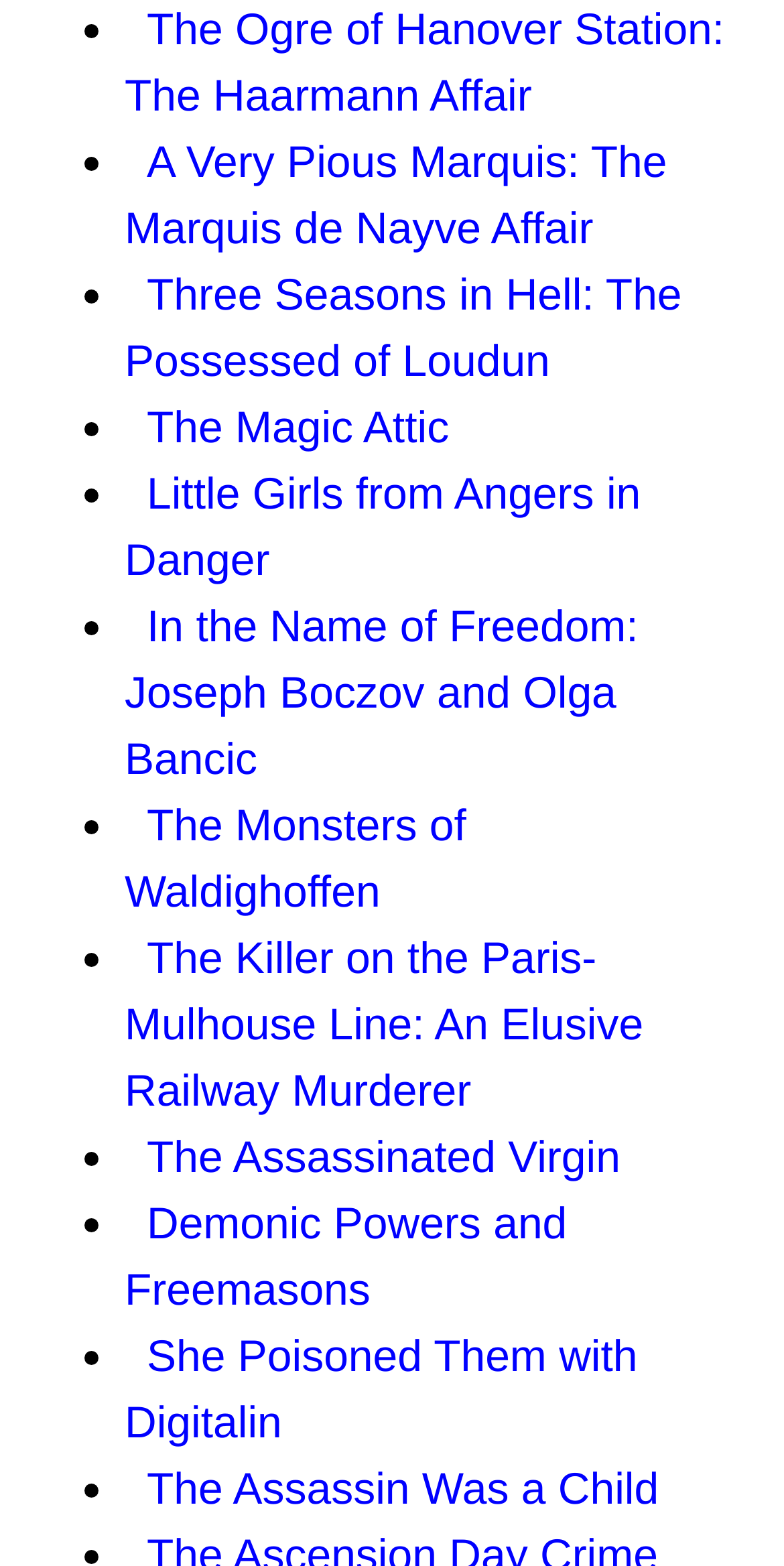Please give the bounding box coordinates of the area that should be clicked to fulfill the following instruction: "Load more content". The coordinates should be in the format of four float numbers from 0 to 1, i.e., [left, top, right, bottom].

None